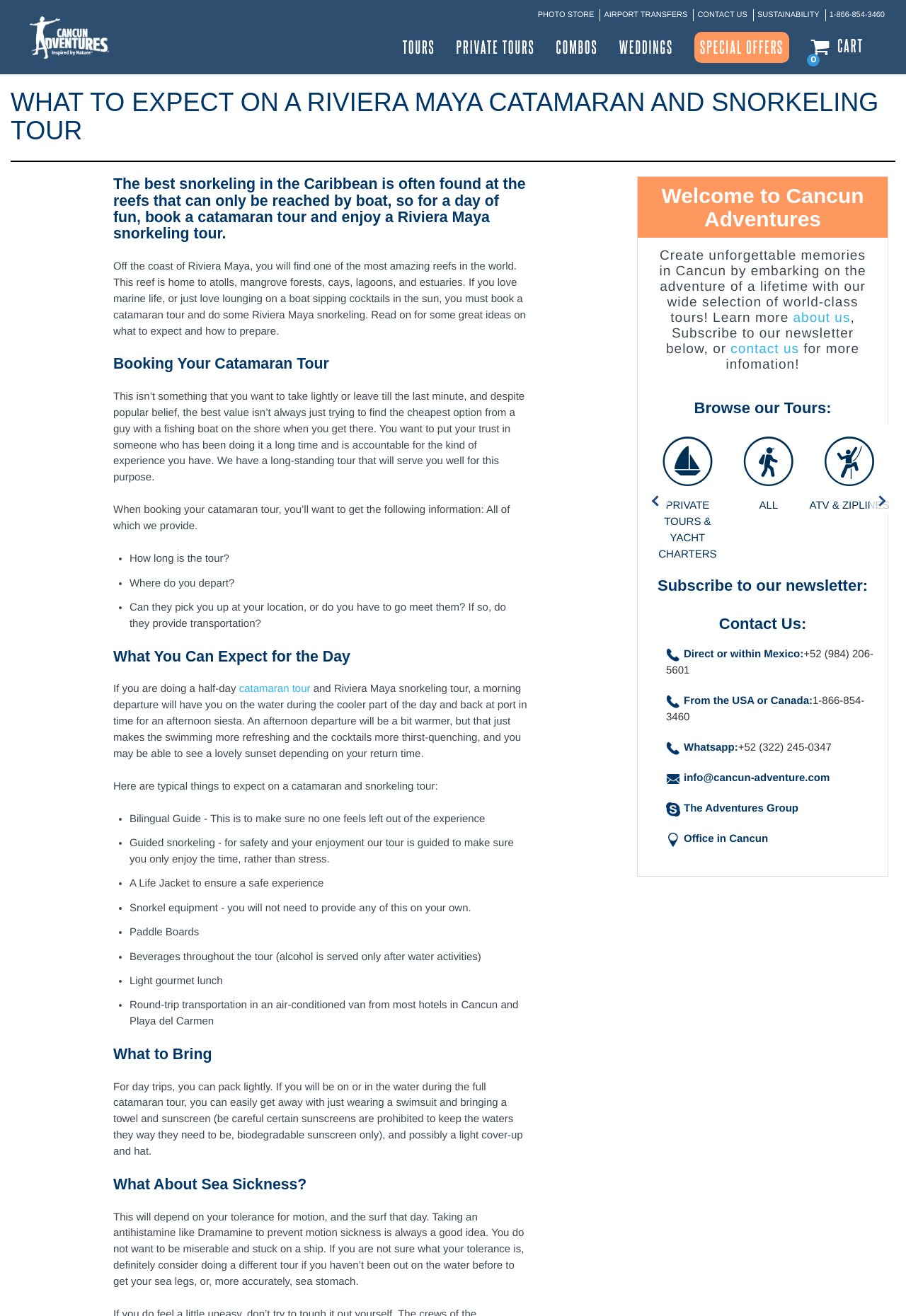Identify and provide the bounding box coordinates of the UI element described: "0Cart". The coordinates should be formatted as [left, top, right, bottom], with each number being a float between 0 and 1.

[0.895, 0.024, 0.953, 0.048]